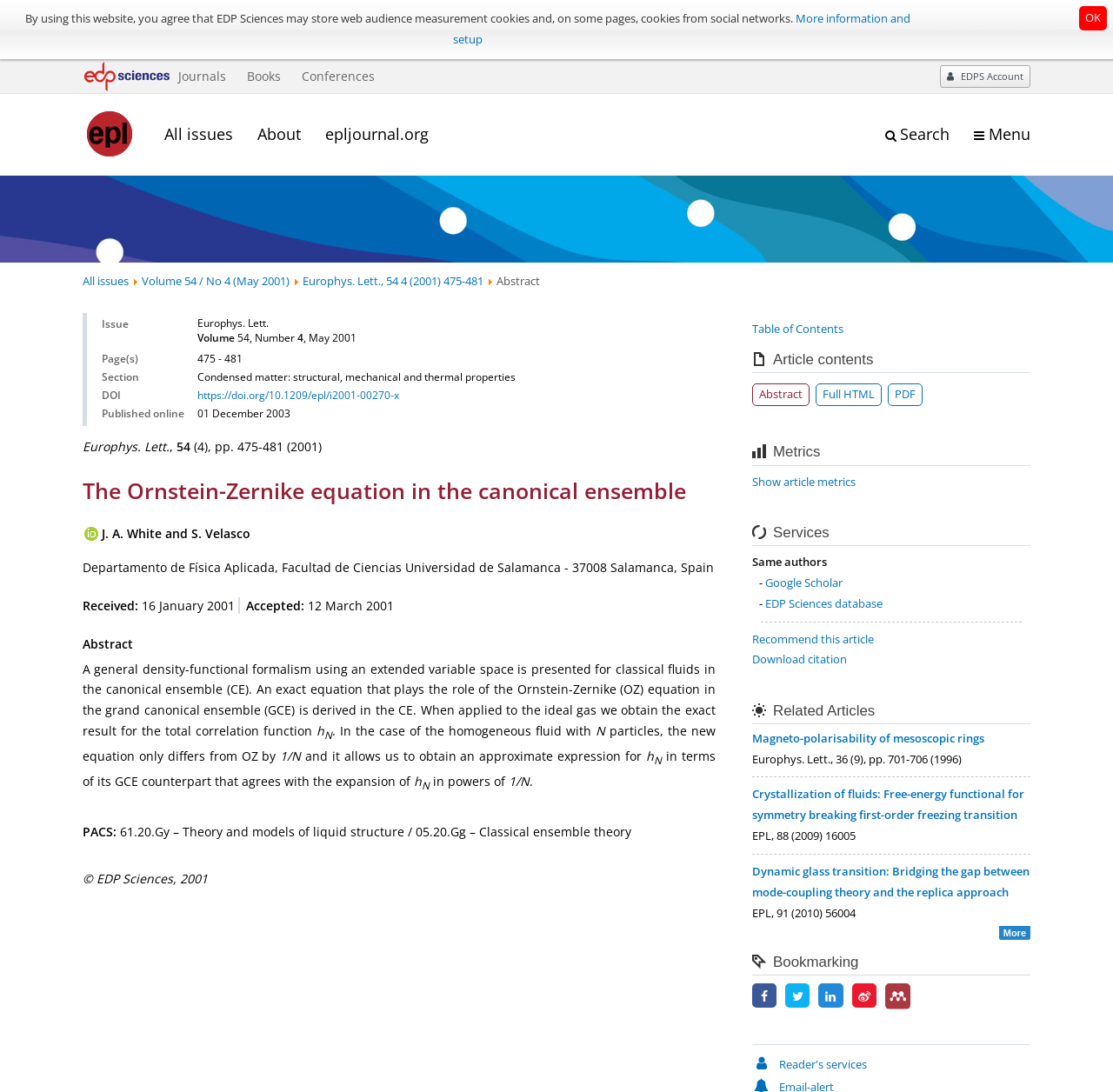Pinpoint the bounding box coordinates of the element to be clicked to execute the instruction: "Click on 'Date Prev'".

None